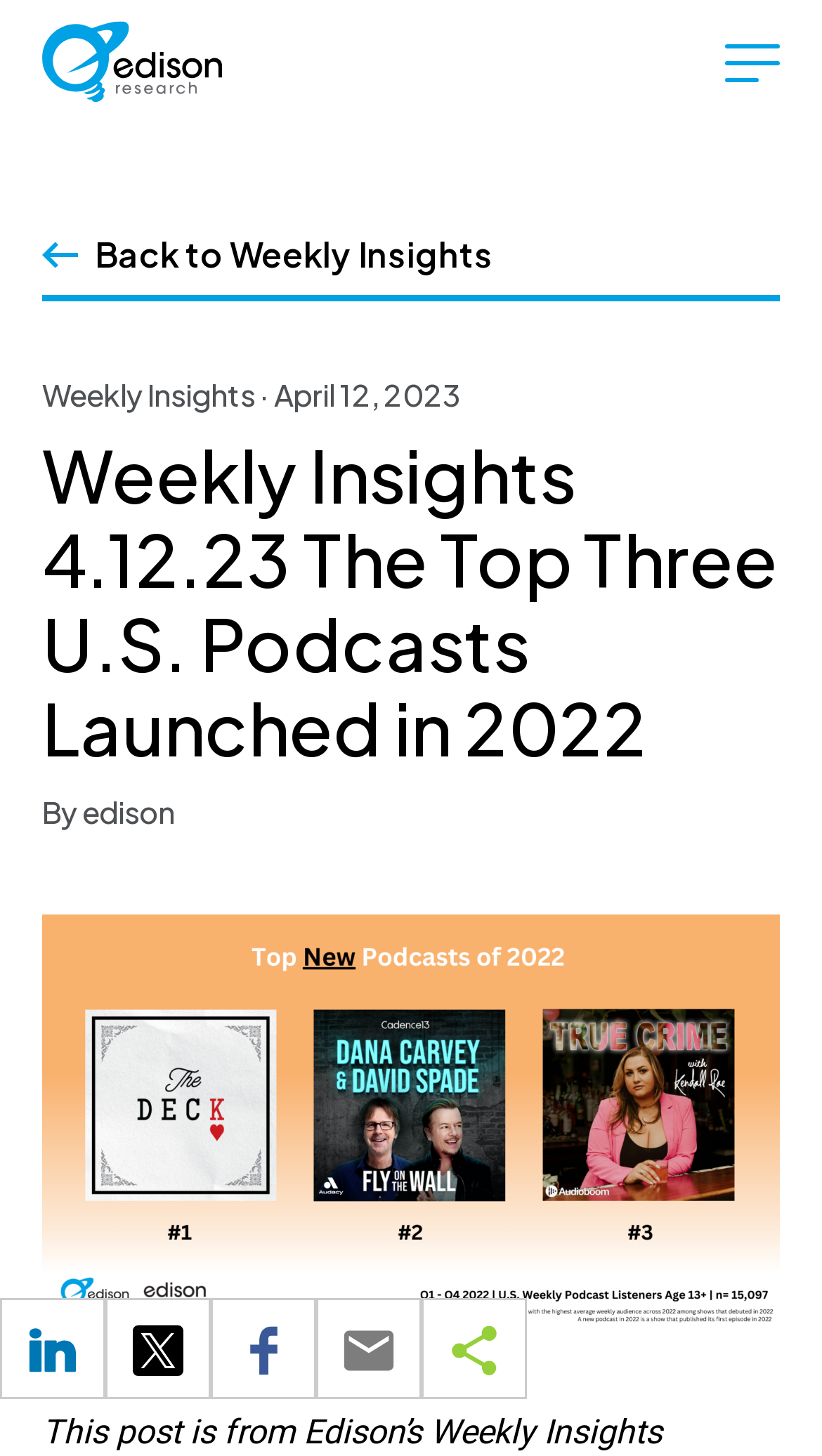Determine the bounding box of the UI component based on this description: "Contact us". The bounding box coordinates should be four float values between 0 and 1, i.e., [left, top, right, bottom].

None